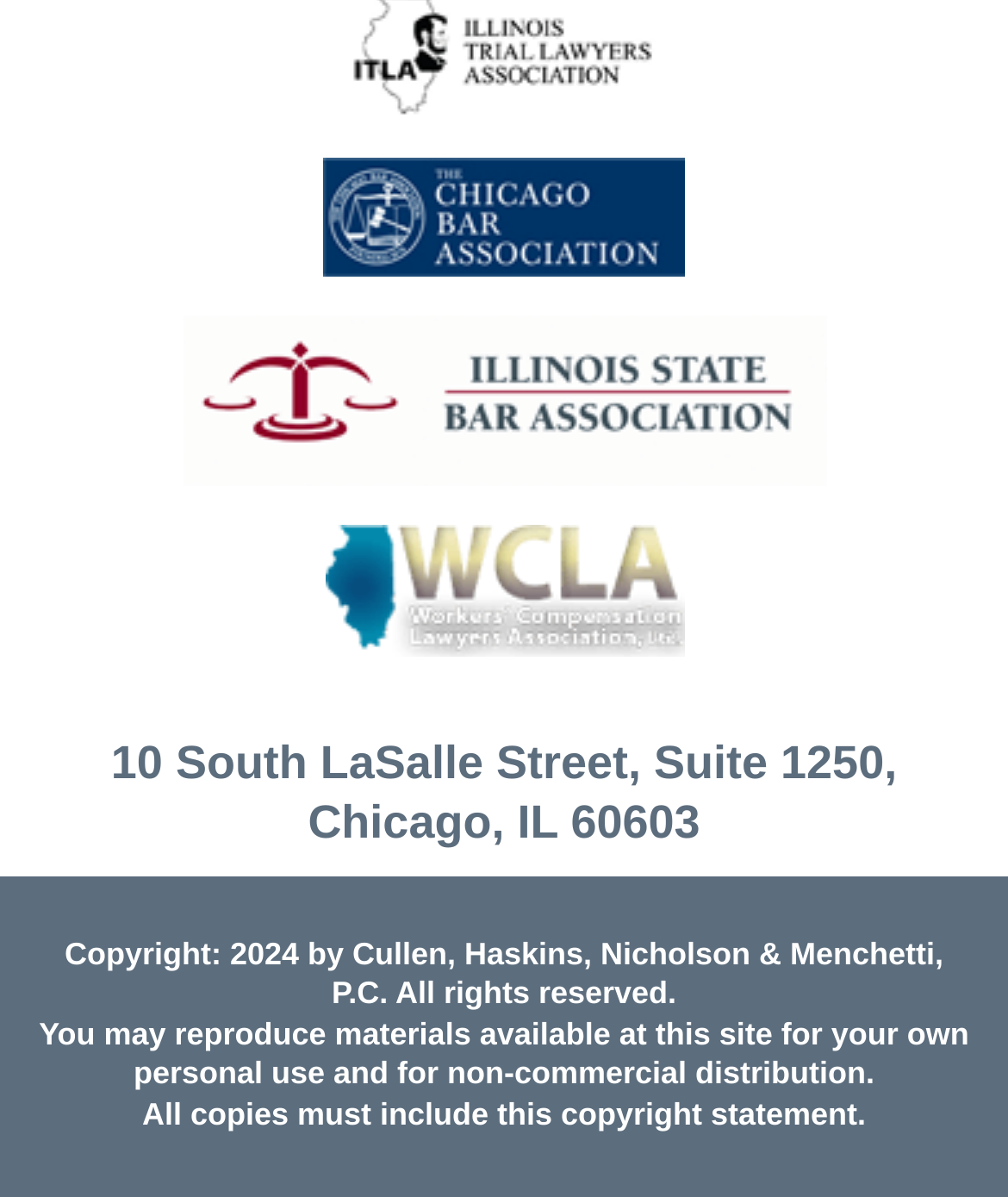What is the address of the law firm?
Please use the image to deliver a detailed and complete answer.

I found the address by looking at the static text element within the group element, which is located at the bottom of the webpage. The text reads '10 South LaSalle Street, Suite 1250, Chicago, IL 60603'.